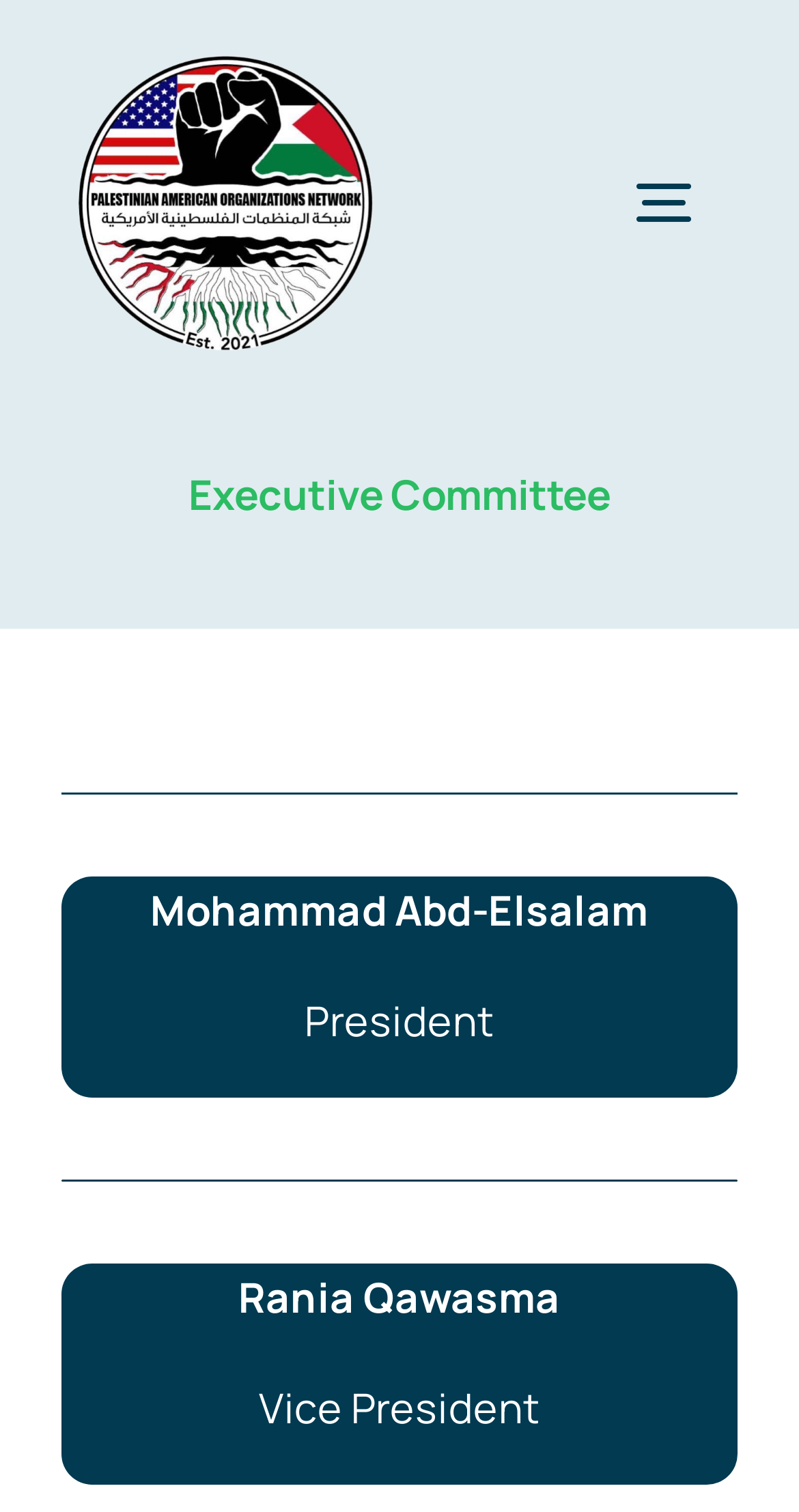Provide a thorough description of this webpage.

The webpage appears to be a page about the Executive Committee of the Palestinian American Organizations Network (PAON). At the top left corner, there is a PAON logo, accompanied by an image of "Avada Accountant Demo" below it. 

To the right of the logo, there is a navigation menu labeled "Menu" with a toggle button that can be expanded to reveal more options. 

Below the navigation menu, there is a heading that reads "Executive Committee". Under this heading, there is a list of committee members, including their names and positions. The first member listed is Mohammad Abd-Elsalam, who serves as President, followed by Rania Qawasma, who serves as Vice President. The list continues with more members, including Dr. Ghassan Barakat, Walid Hayek, Ghada Mansur, Yassar Dahbour, and Alaa Shalabi, each with their respective positions.